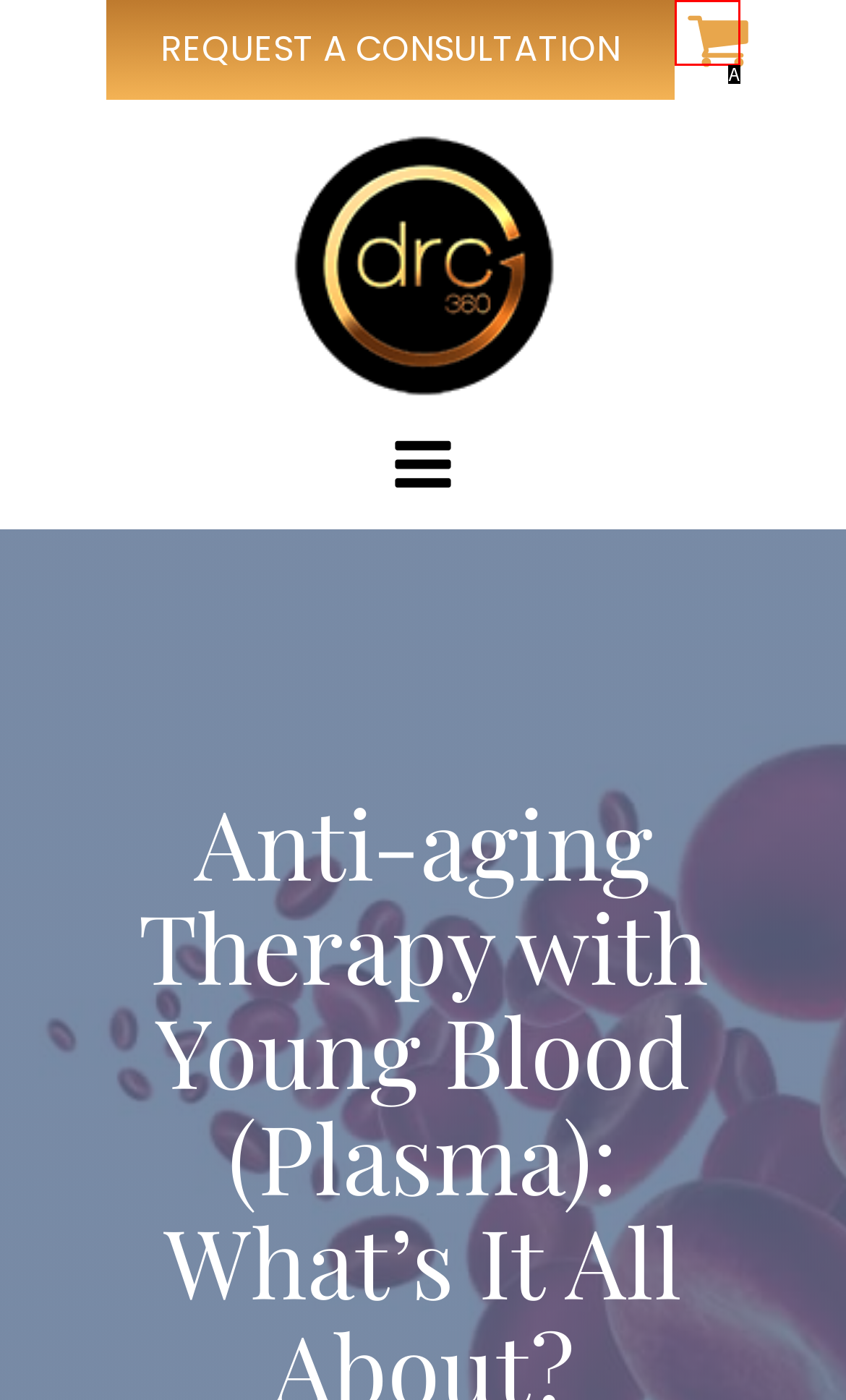From the options presented, which lettered element matches this description: parent_node: REQUEST A CONSULTATION
Reply solely with the letter of the matching option.

A